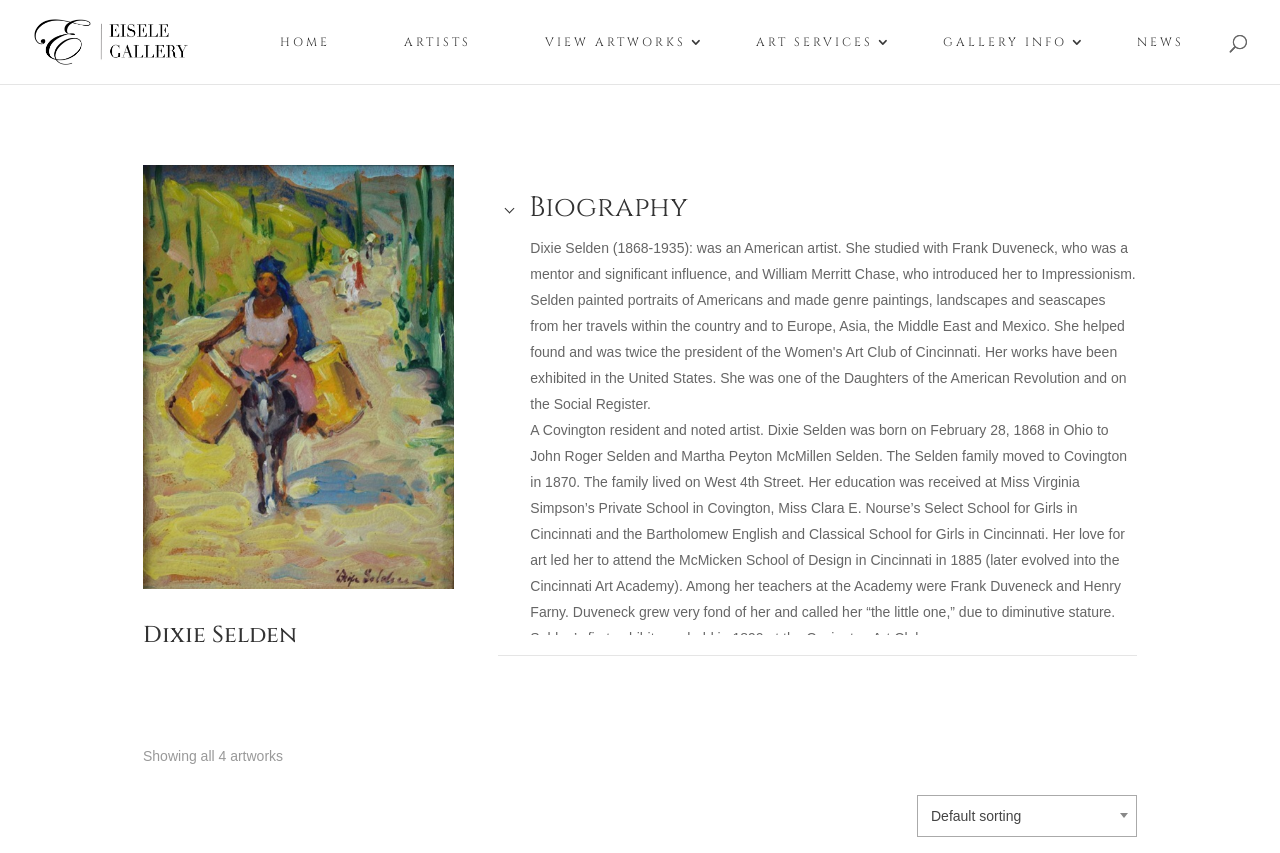Give the bounding box coordinates for the element described as: "Art Services".

[0.572, 0.041, 0.698, 0.098]